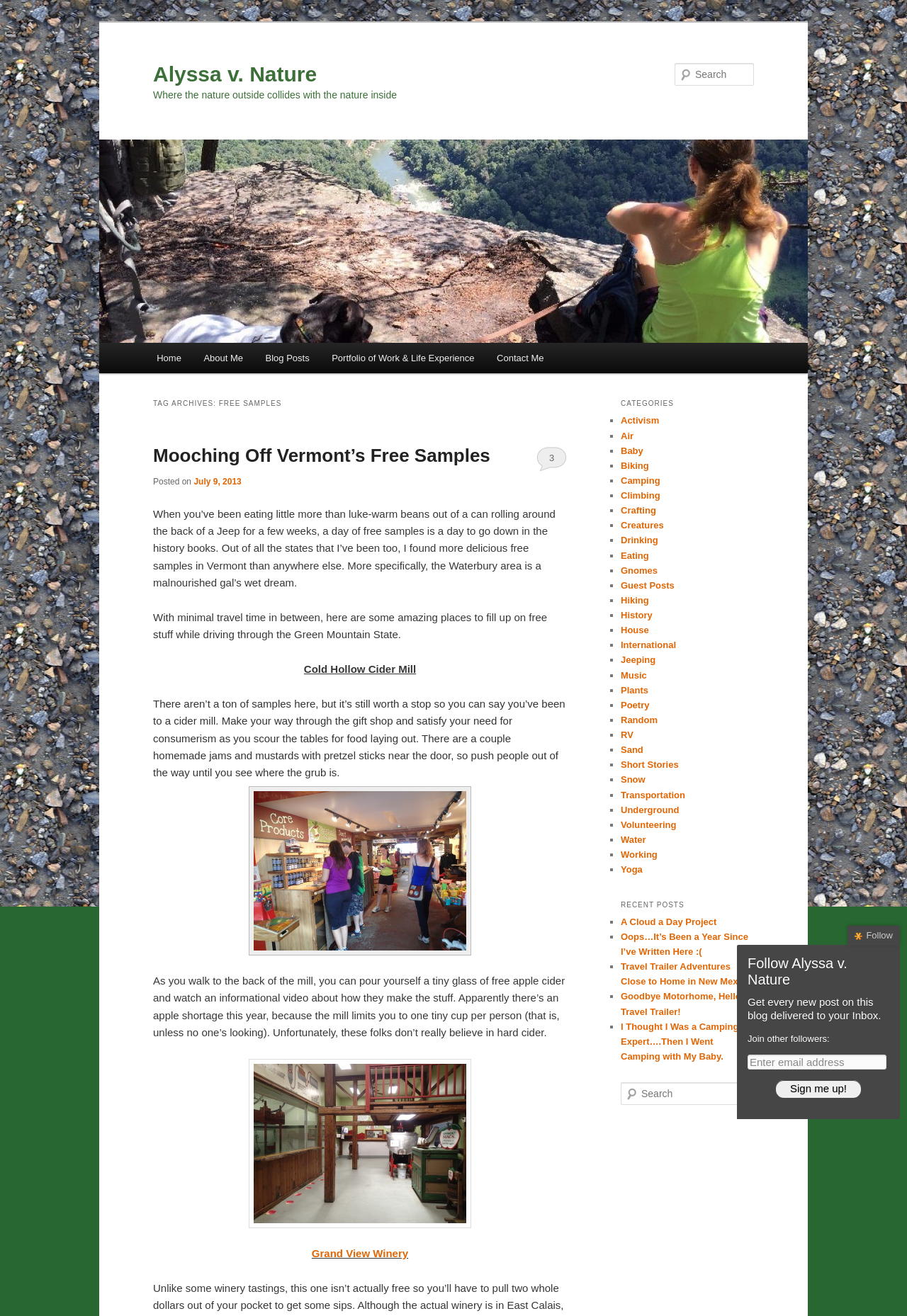Pinpoint the bounding box coordinates of the element to be clicked to execute the instruction: "Visit Grand View Winery".

[0.344, 0.948, 0.45, 0.957]